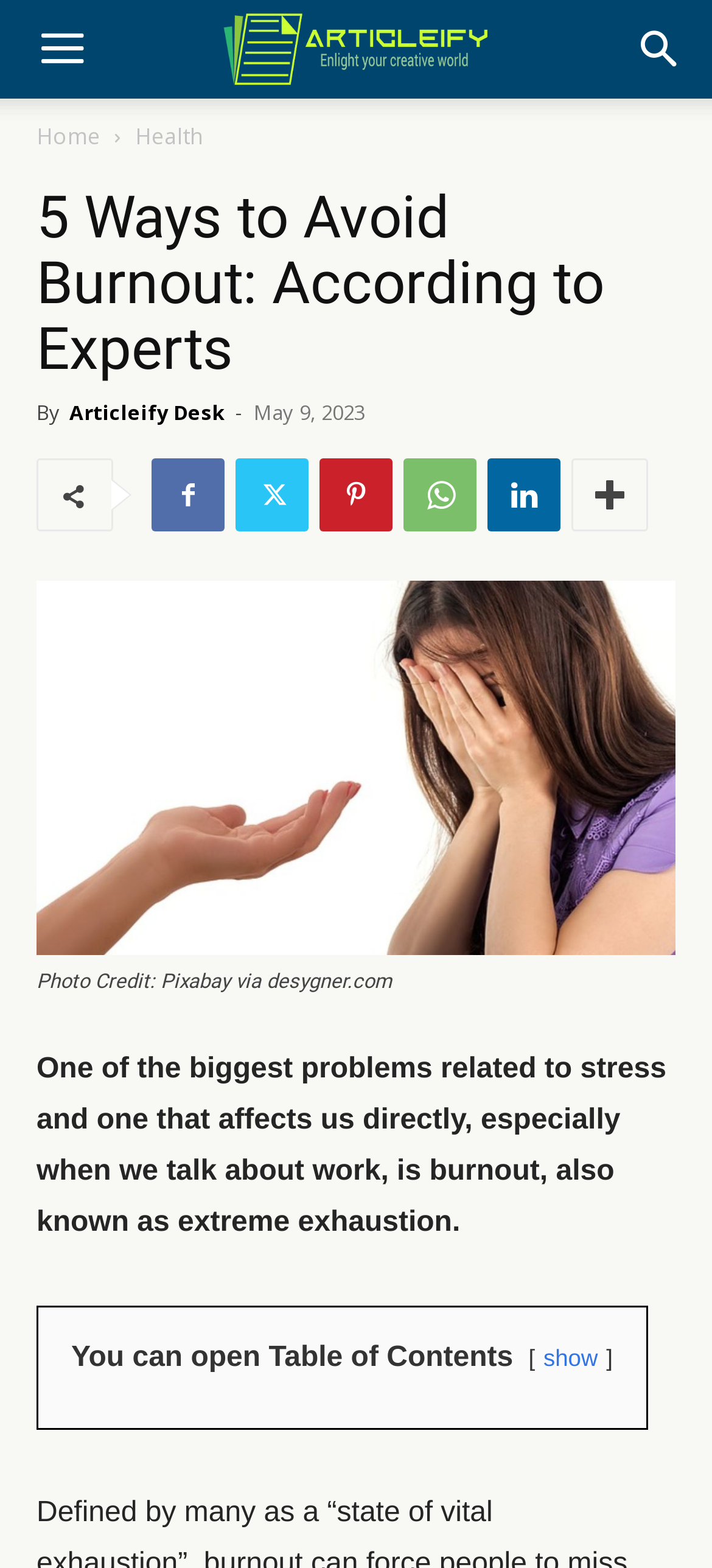Provide the bounding box coordinates for the specified HTML element described in this description: "Articleify Desk". The coordinates should be four float numbers ranging from 0 to 1, in the format [left, top, right, bottom].

[0.097, 0.254, 0.315, 0.271]